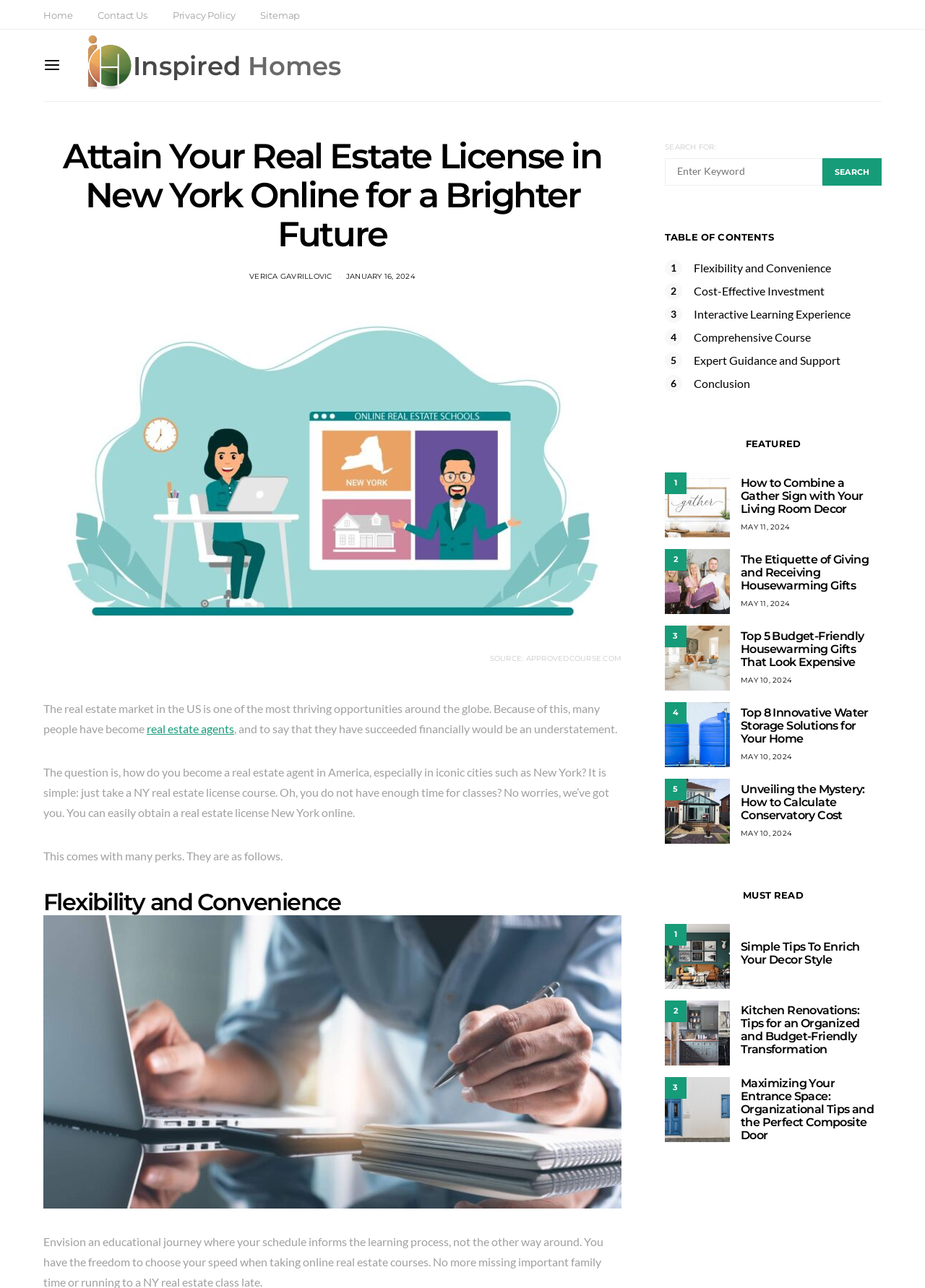Determine the bounding box coordinates of the element that should be clicked to execute the following command: "Send the inquiry".

None